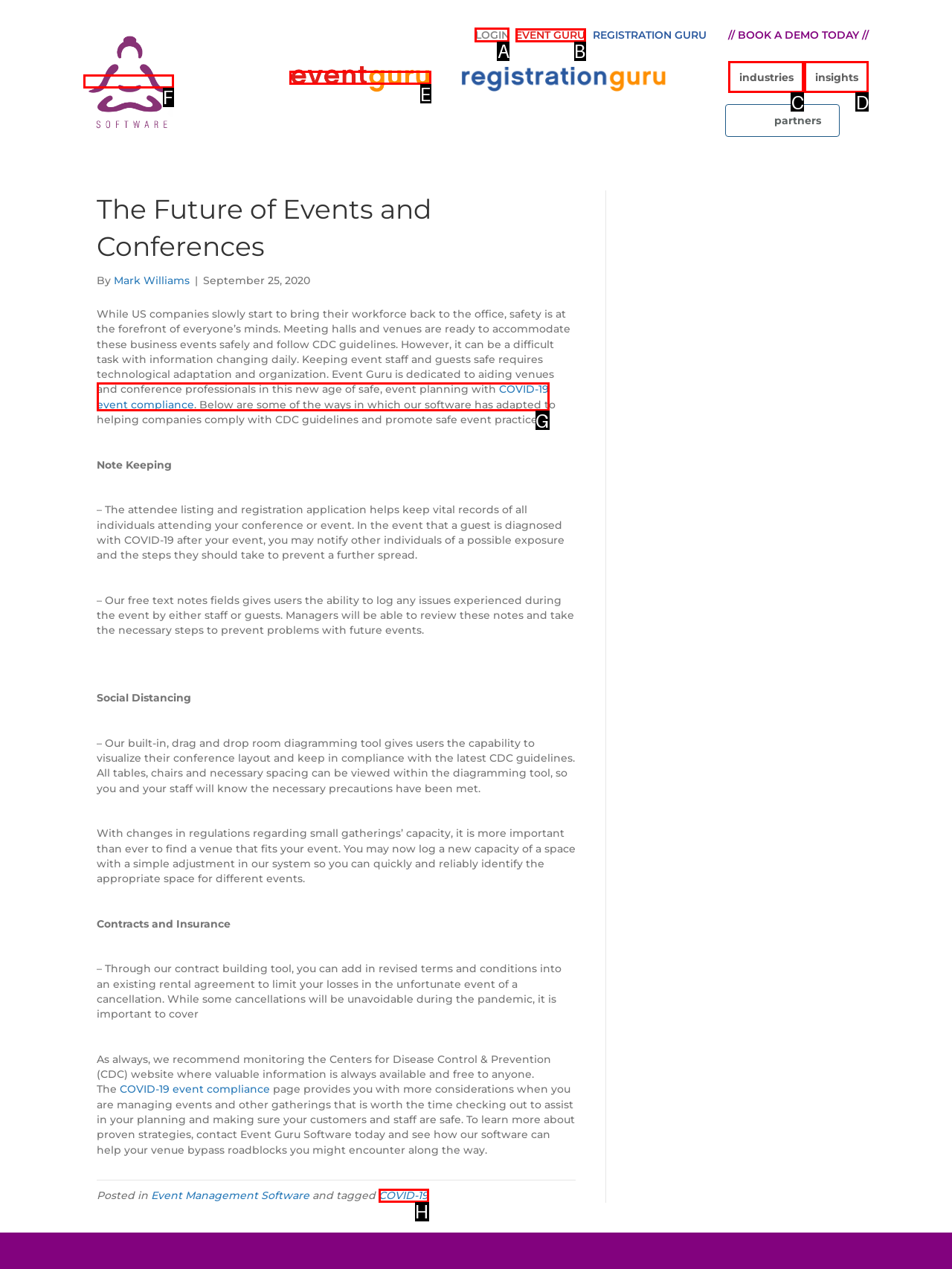Find the appropriate UI element to complete the task: Click the 'LOGIN' button. Indicate your choice by providing the letter of the element.

A